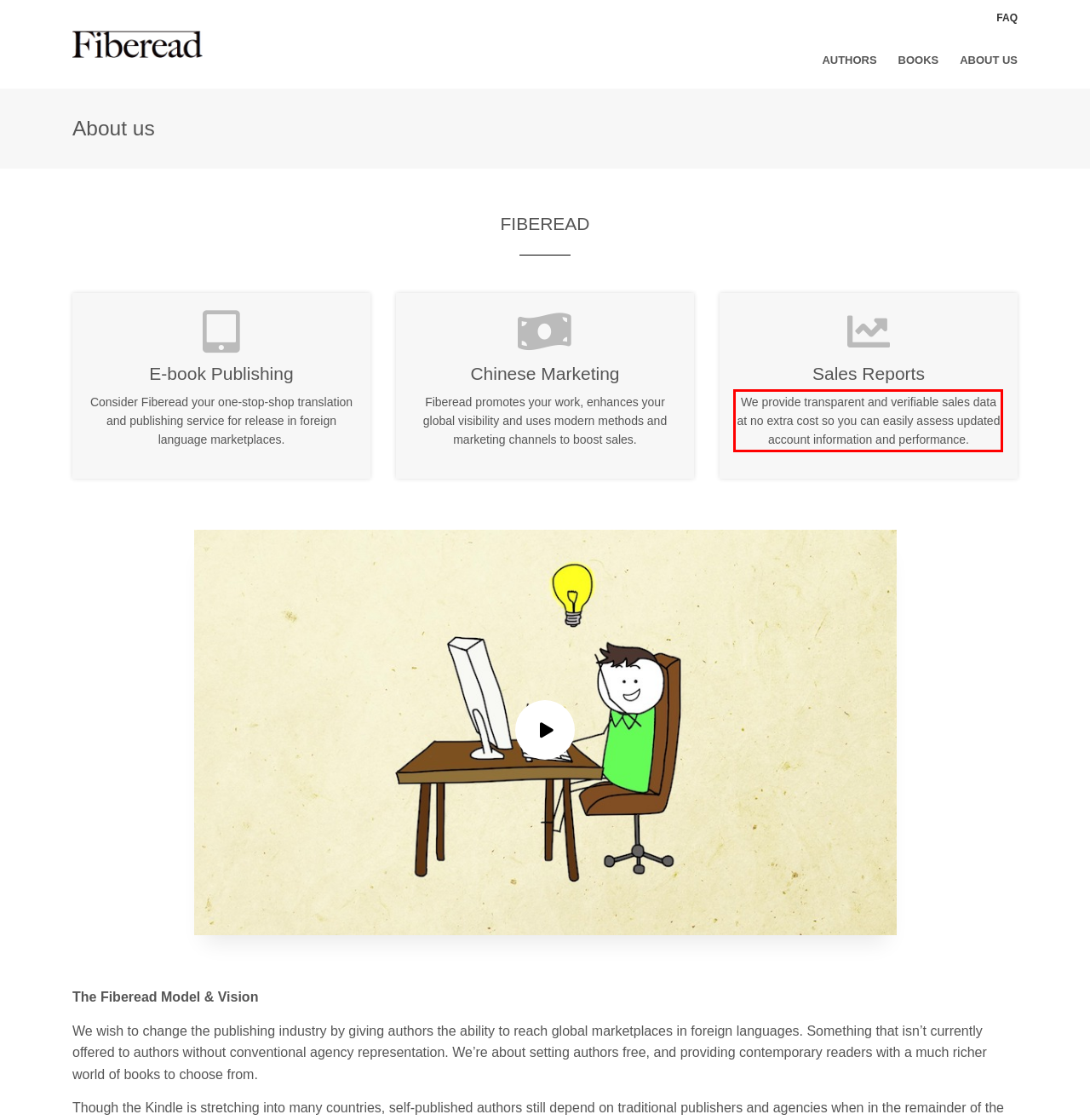The screenshot you have been given contains a UI element surrounded by a red rectangle. Use OCR to read and extract the text inside this red rectangle.

We provide transparent and verifiable sales data at no extra cost so you can easily assess updated account information and performance.